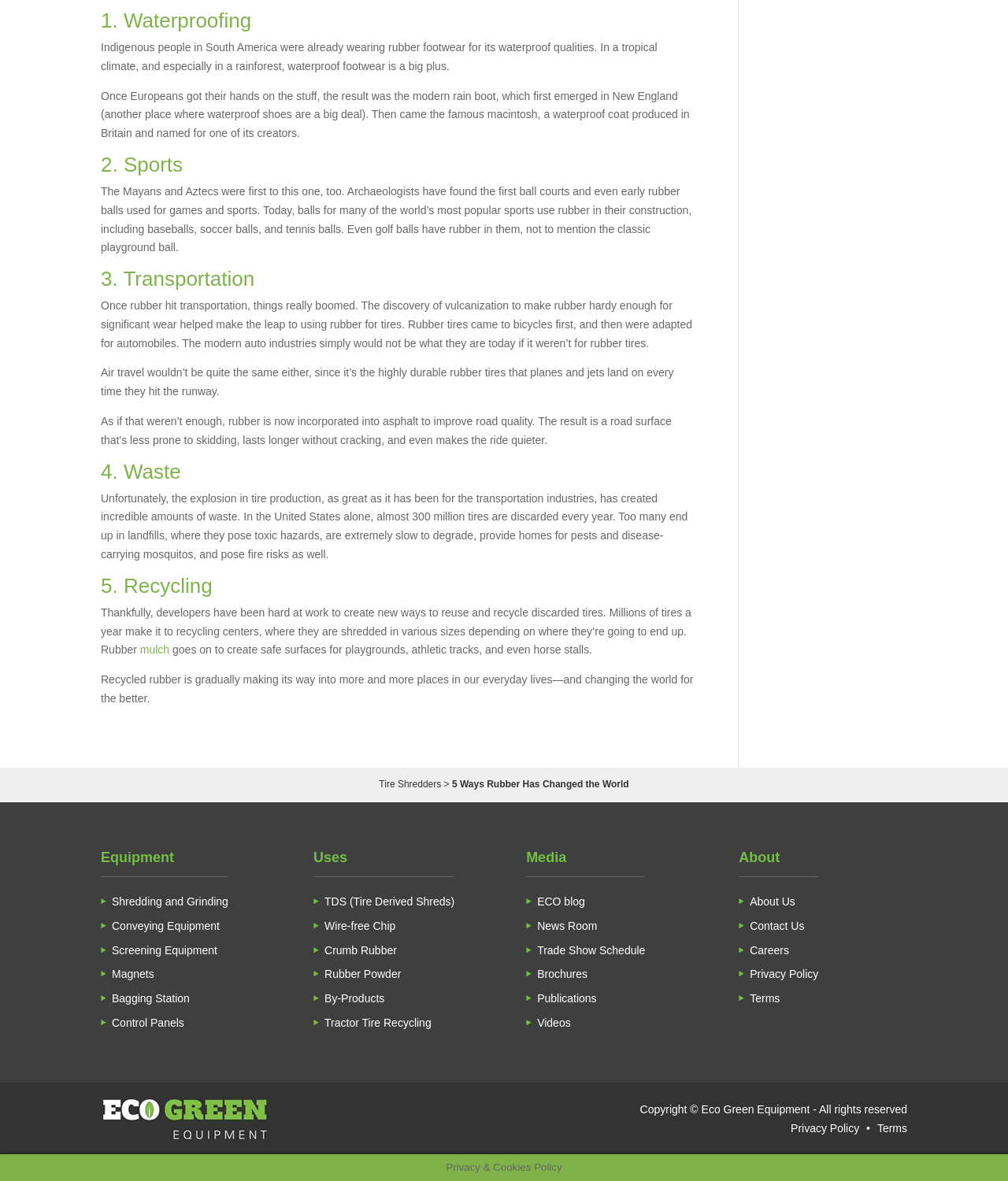Pinpoint the bounding box coordinates of the element you need to click to execute the following instruction: "Contact 'Eco Green Equipment'". The bounding box should be represented by four float numbers between 0 and 1, in the format [left, top, right, bottom].

[0.744, 0.779, 0.798, 0.789]